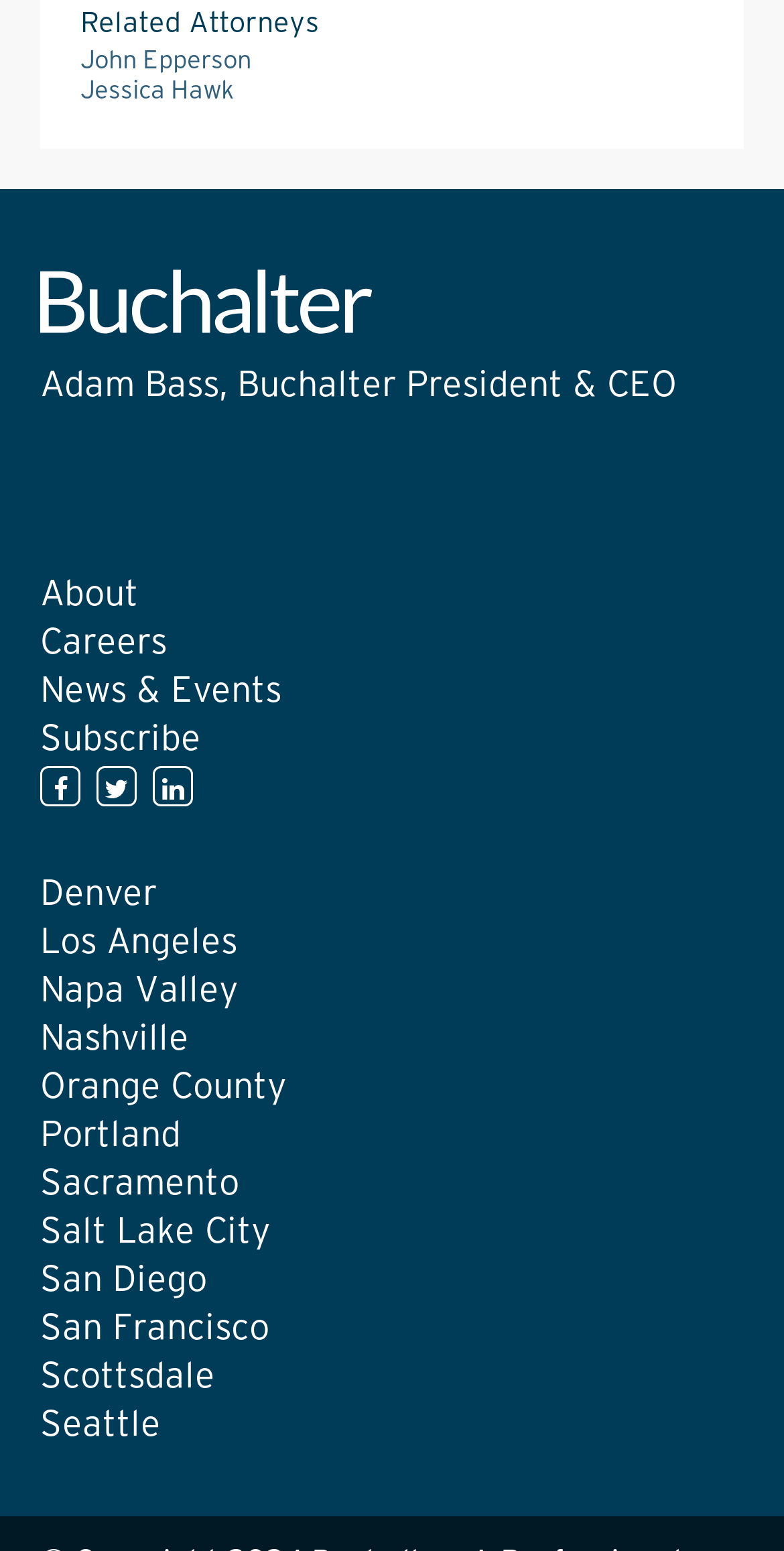Can you determine the bounding box coordinates of the area that needs to be clicked to fulfill the following instruction: "Go to About page"?

[0.051, 0.372, 0.177, 0.397]